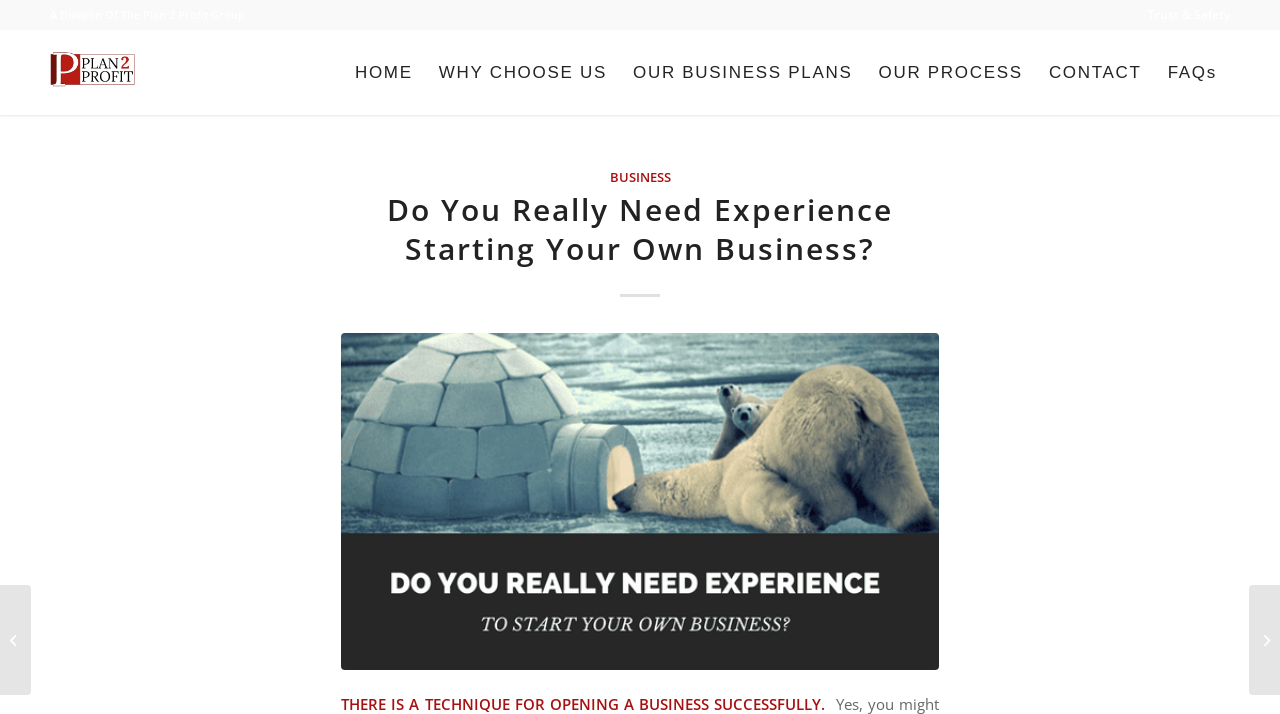How many links are there in the footer section?
Based on the image, give a one-word or short phrase answer.

2